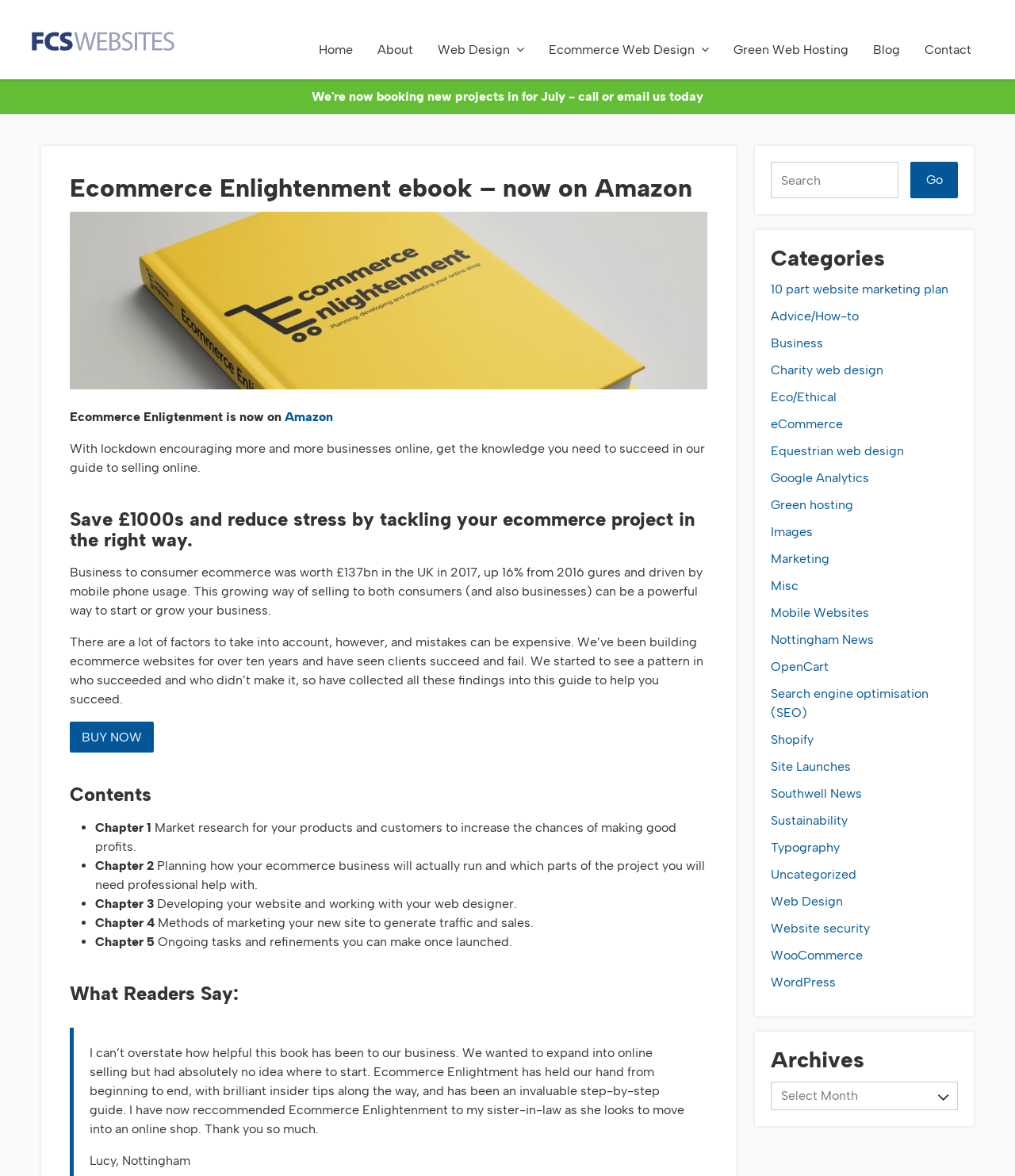Elaborate on the information and visuals displayed on the webpage.

This webpage is about an ecommerce ebook titled "Ecommerce Enlightenment" that is now available on Amazon. The page has a navigation menu at the top with links to "Home", "About", "Web Design", "Ecommerce Web Design", "Green Web Hosting", "Blog", and "Contact". Below the navigation menu, there is a heading that reads "Ecommerce Enlightenment ebook – now on Amazon" followed by an image of the ebook cover.

To the right of the ebook cover image, there is a brief description of the ebook, which explains that it provides guidance on how to succeed in ecommerce, with knowledge gathered from over ten years of experience in building ecommerce websites. There is also a "BUY NOW" link below the description.

Further down the page, there is a section titled "Contents" that lists the chapters of the ebook, including "Market research for your products and customers", "Planning how your ecommerce business will actually run", "Developing your website and working with your web designer", "Methods of marketing your new site to generate traffic and sales", and "Ongoing tasks and refinements you can make once launched".

Below the contents section, there is a section titled "What Readers Say:" that features a testimonial from a satisfied reader who found the ebook to be very helpful in expanding their business into online selling.

On the right-hand side of the page, there is a search bar with a "Go" button, followed by a list of categories including "10 part website marketing plan", "Advice/How-to", "Business", and many others. There is also an "Archives" section at the bottom of the page.

Overall, the webpage is promoting the "Ecommerce Enlightenment" ebook and providing information about its contents and benefits, with a focus on helping businesses succeed in ecommerce.